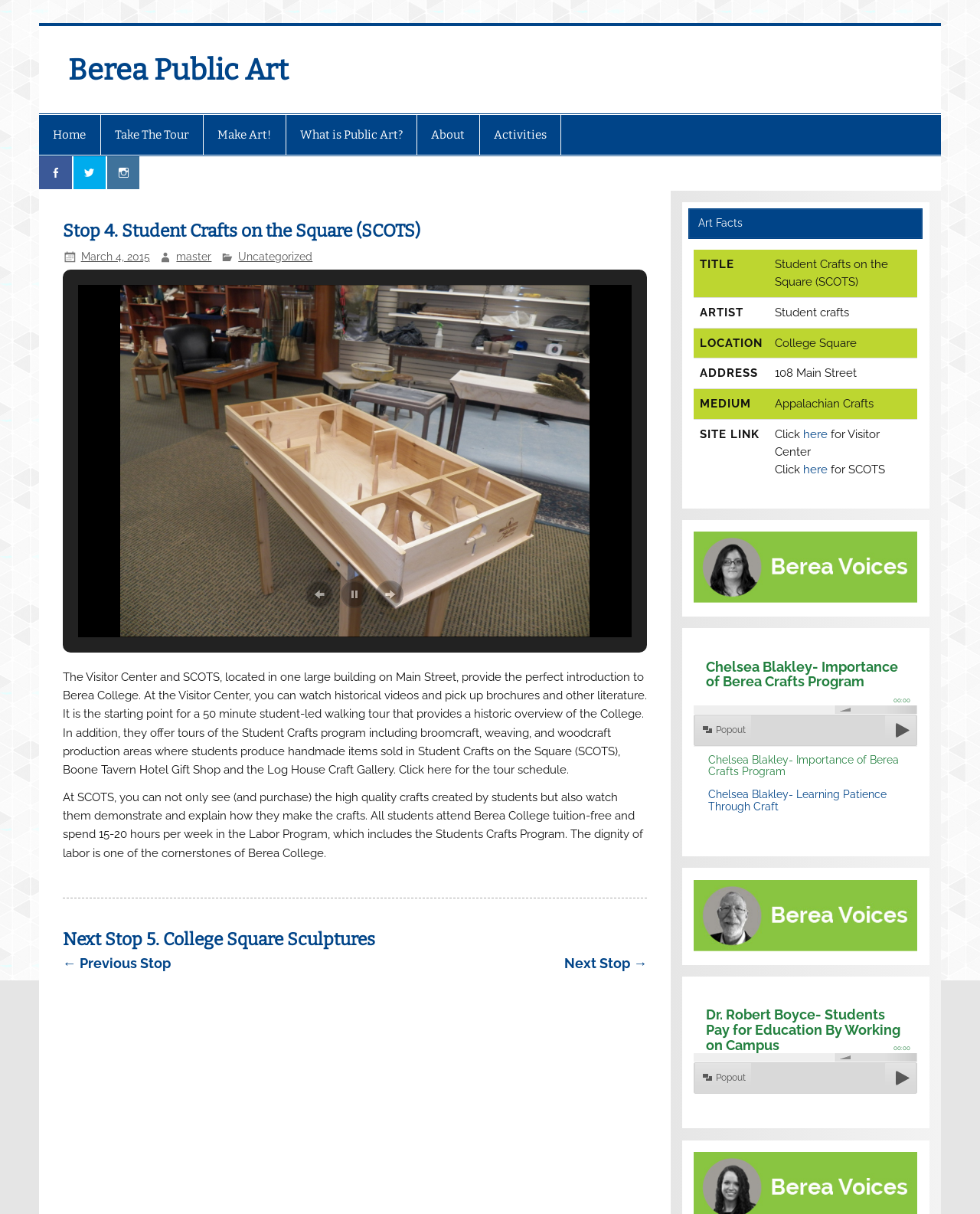Identify the bounding box coordinates of the area that should be clicked in order to complete the given instruction: "Watch the video about Chelsea Blakley- Importance of Berea Crafts Program". The bounding box coordinates should be four float numbers between 0 and 1, i.e., [left, top, right, bottom].

[0.715, 0.617, 0.929, 0.645]